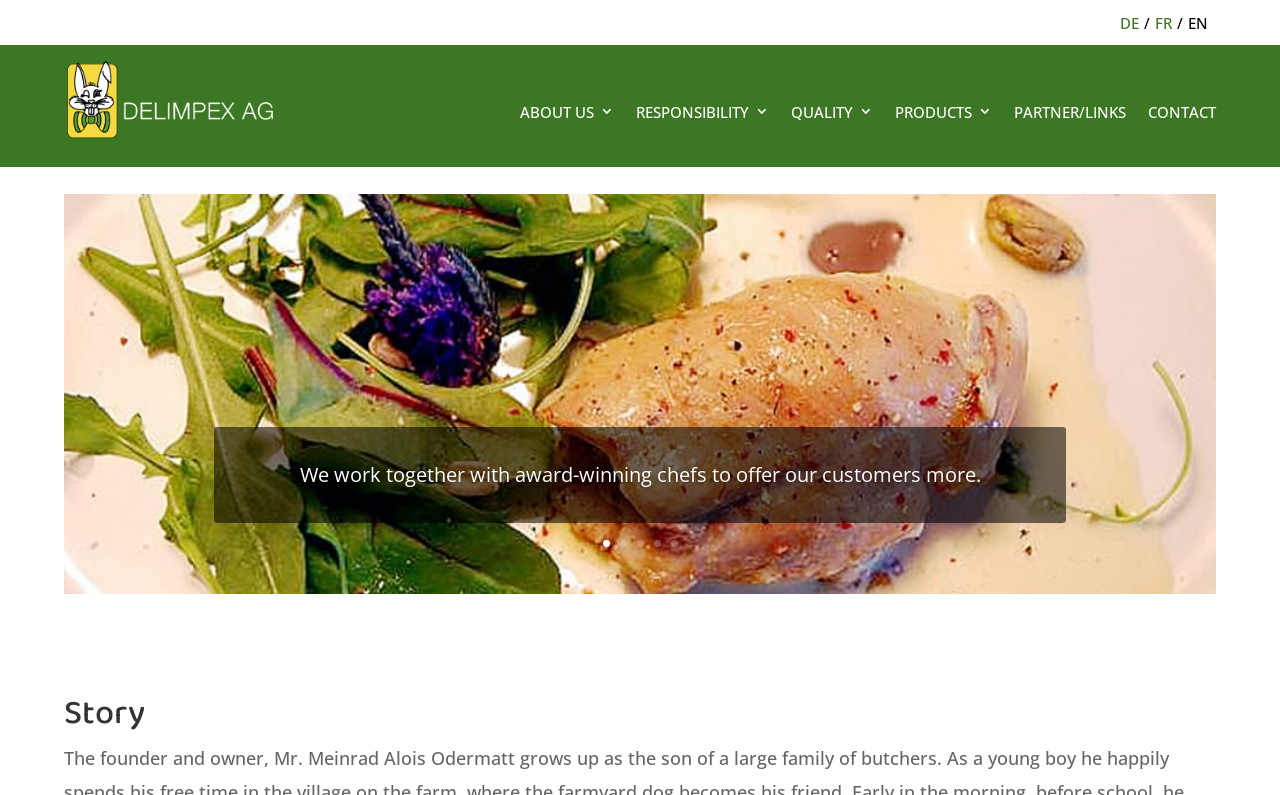Please mark the bounding box coordinates of the area that should be clicked to carry out the instruction: "Read the story".

[0.05, 0.877, 0.95, 0.932]